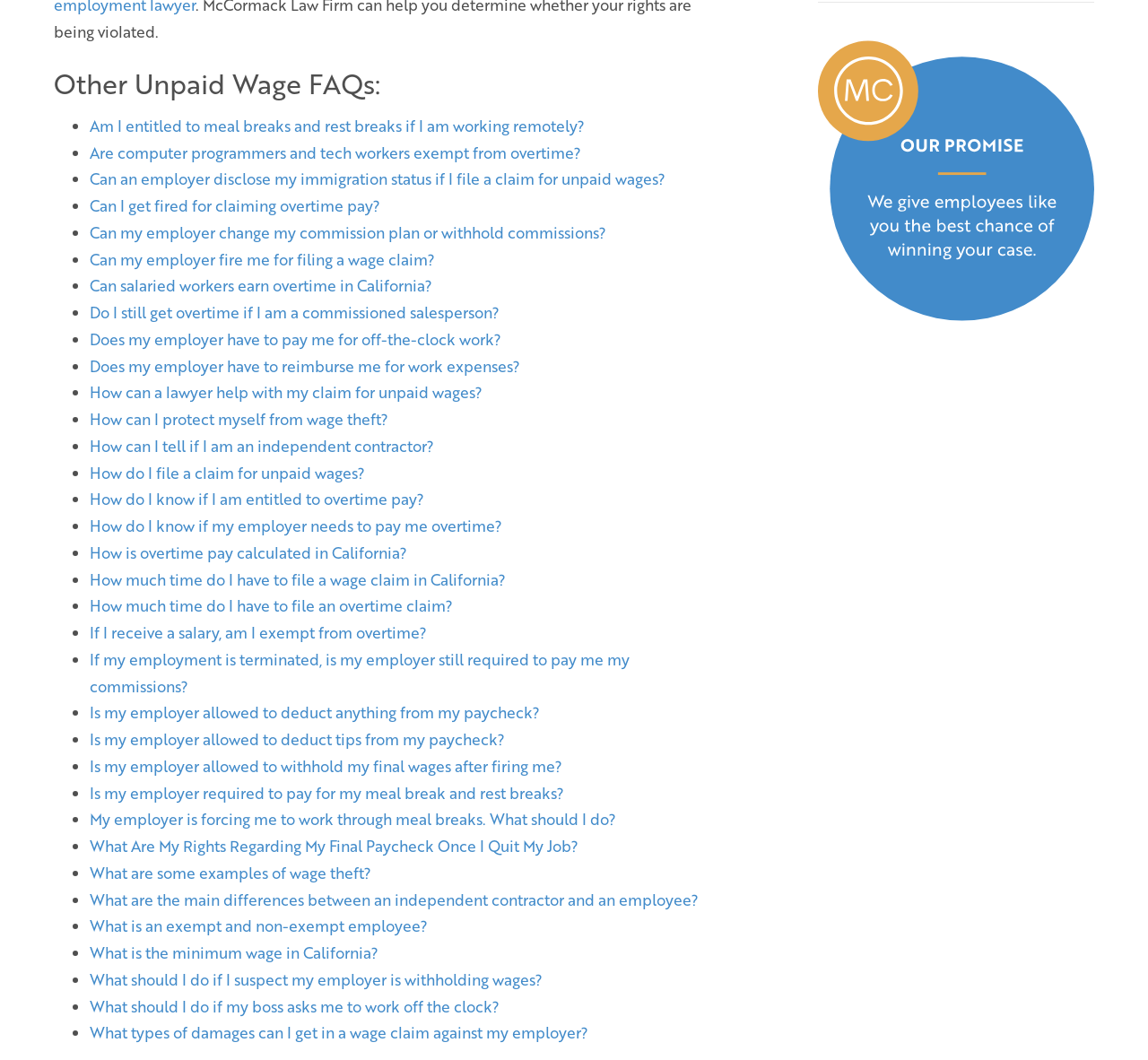Please identify the bounding box coordinates of the clickable area that will fulfill the following instruction: "Click on 'How do I file a claim for unpaid wages?'". The coordinates should be in the format of four float numbers between 0 and 1, i.e., [left, top, right, bottom].

[0.078, 0.435, 0.321, 0.457]